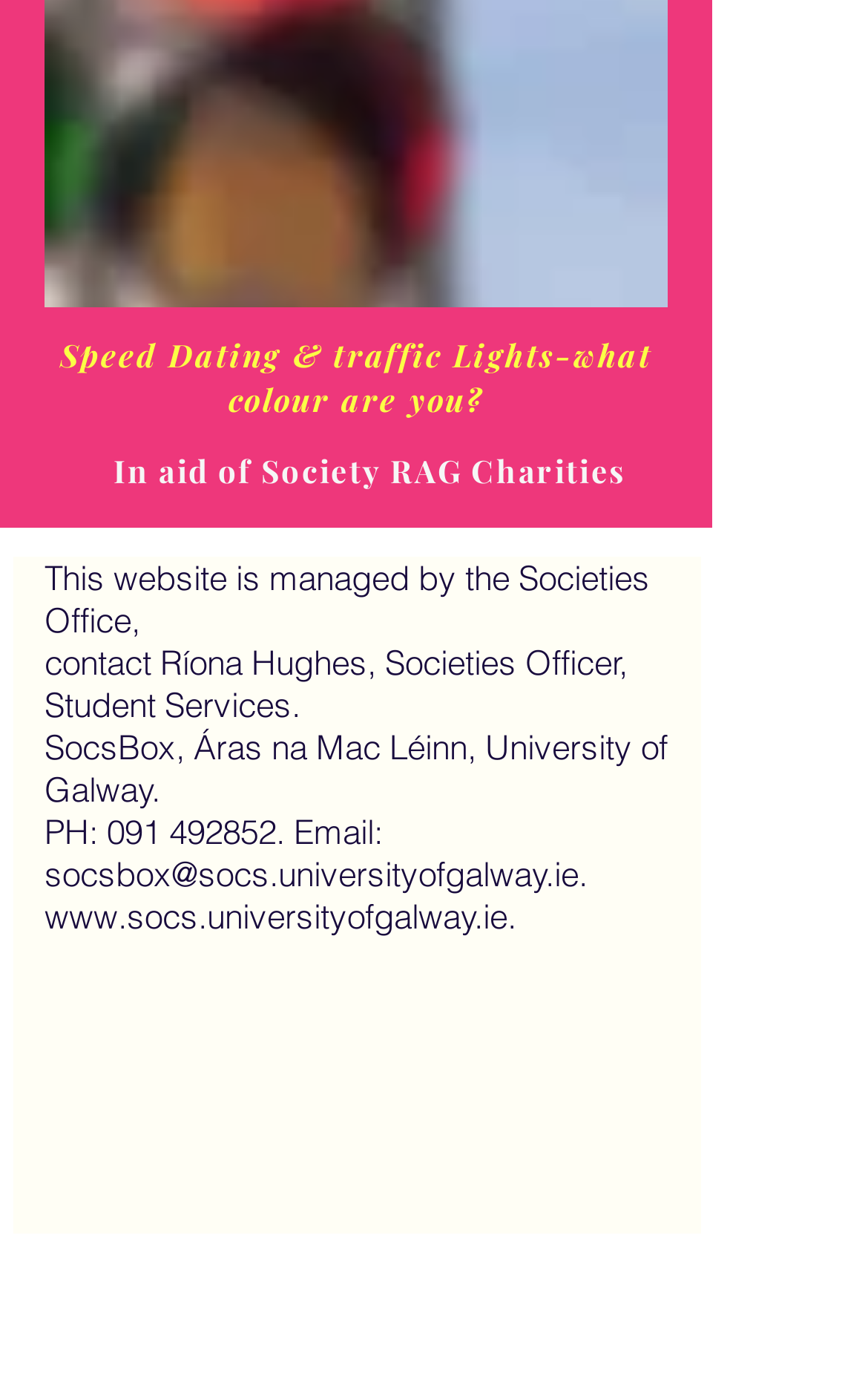Locate the UI element described by 091 492852 in the provided webpage screenshot. Return the bounding box coordinates in the format (top-left x, top-left y, bottom-right x, bottom-right y), ensuring all values are between 0 and 1.

[0.123, 0.585, 0.318, 0.615]